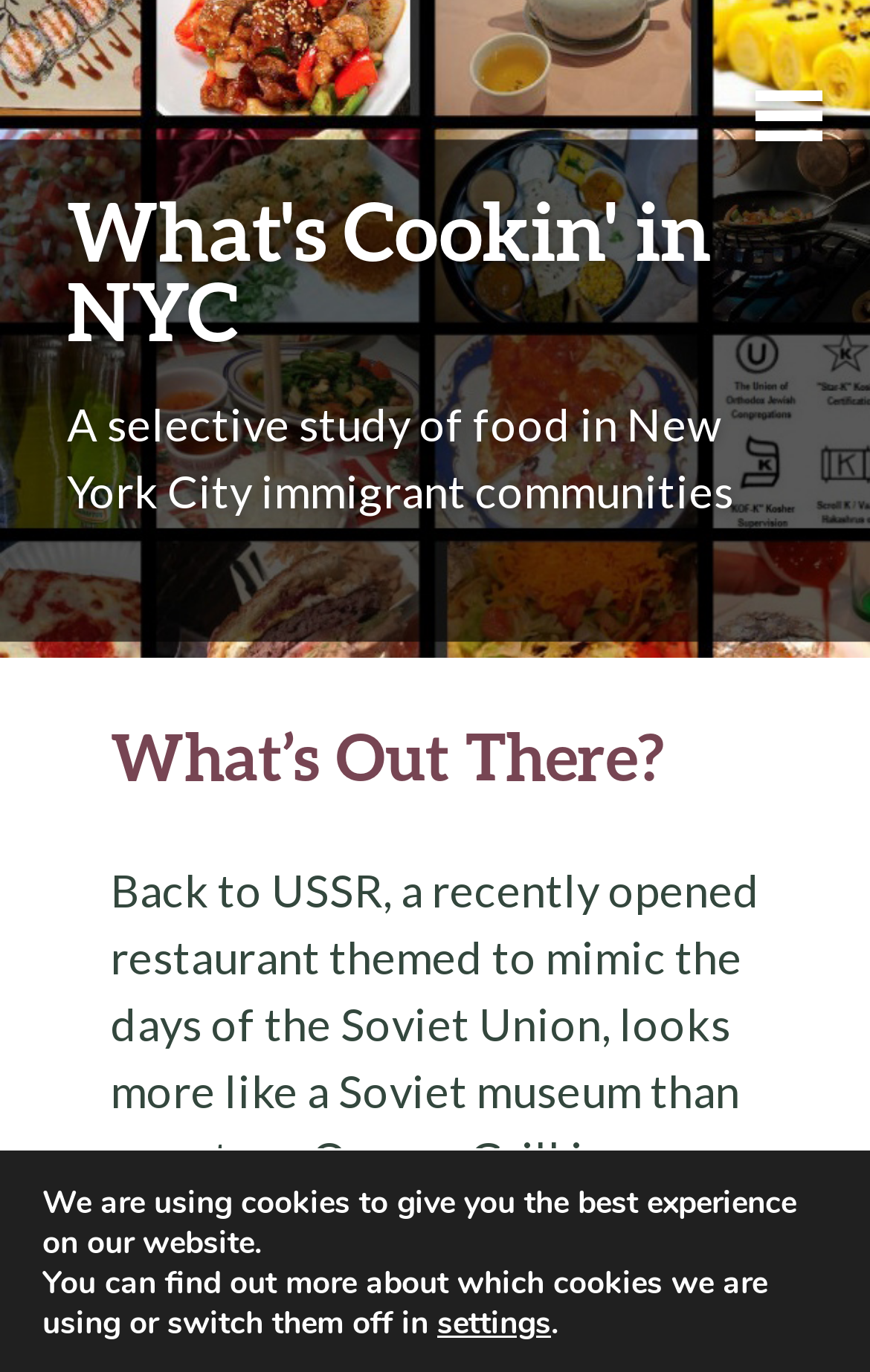From the screenshot, find the bounding box of the UI element matching this description: "Other News". Supply the bounding box coordinates in the form [left, top, right, bottom], each a float between 0 and 1.

None